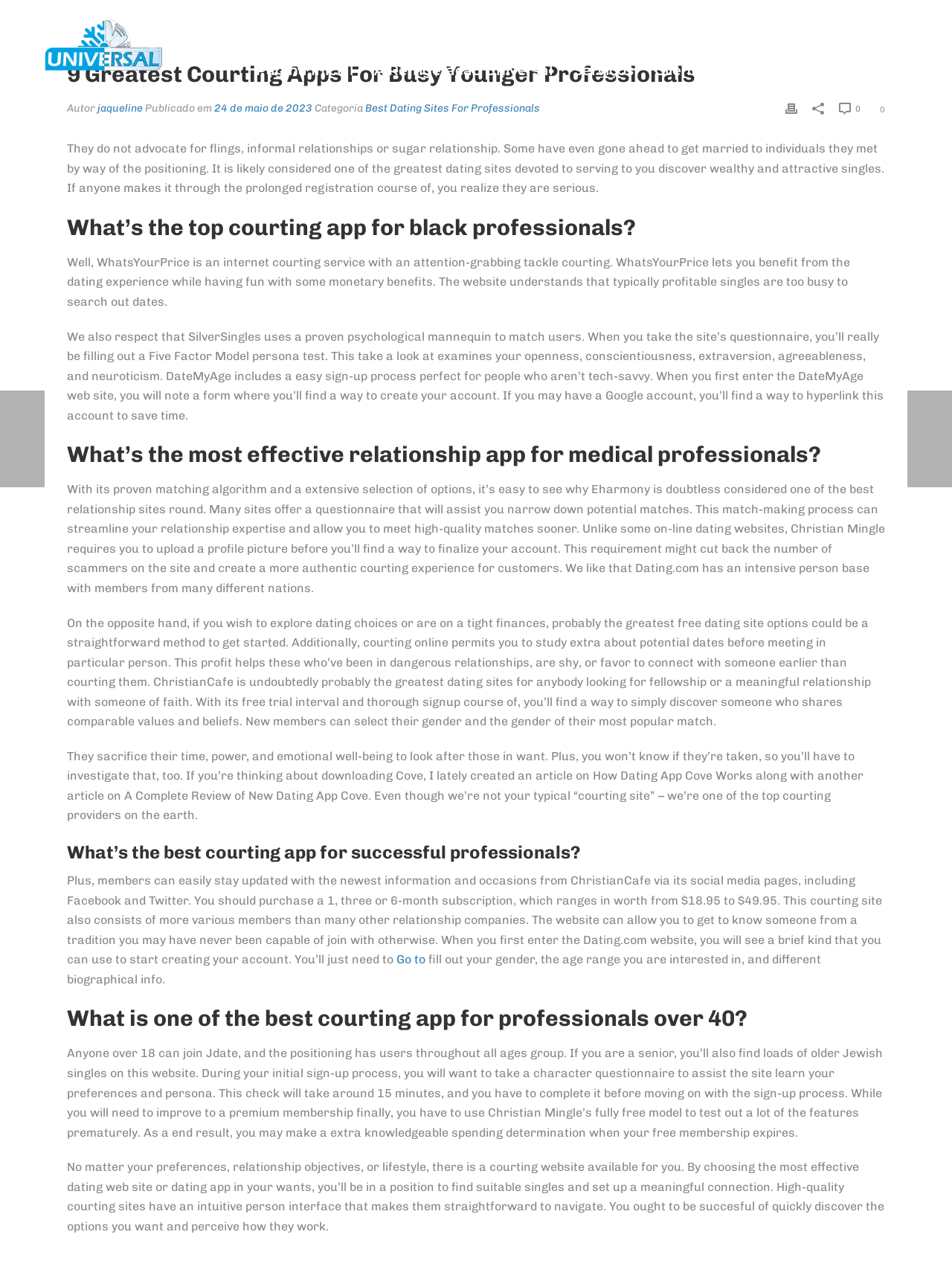What is the topic of the heading 'What’s the top courting app for black professionals?'?
Answer with a single word or short phrase according to what you see in the image.

Dating app for black professionals